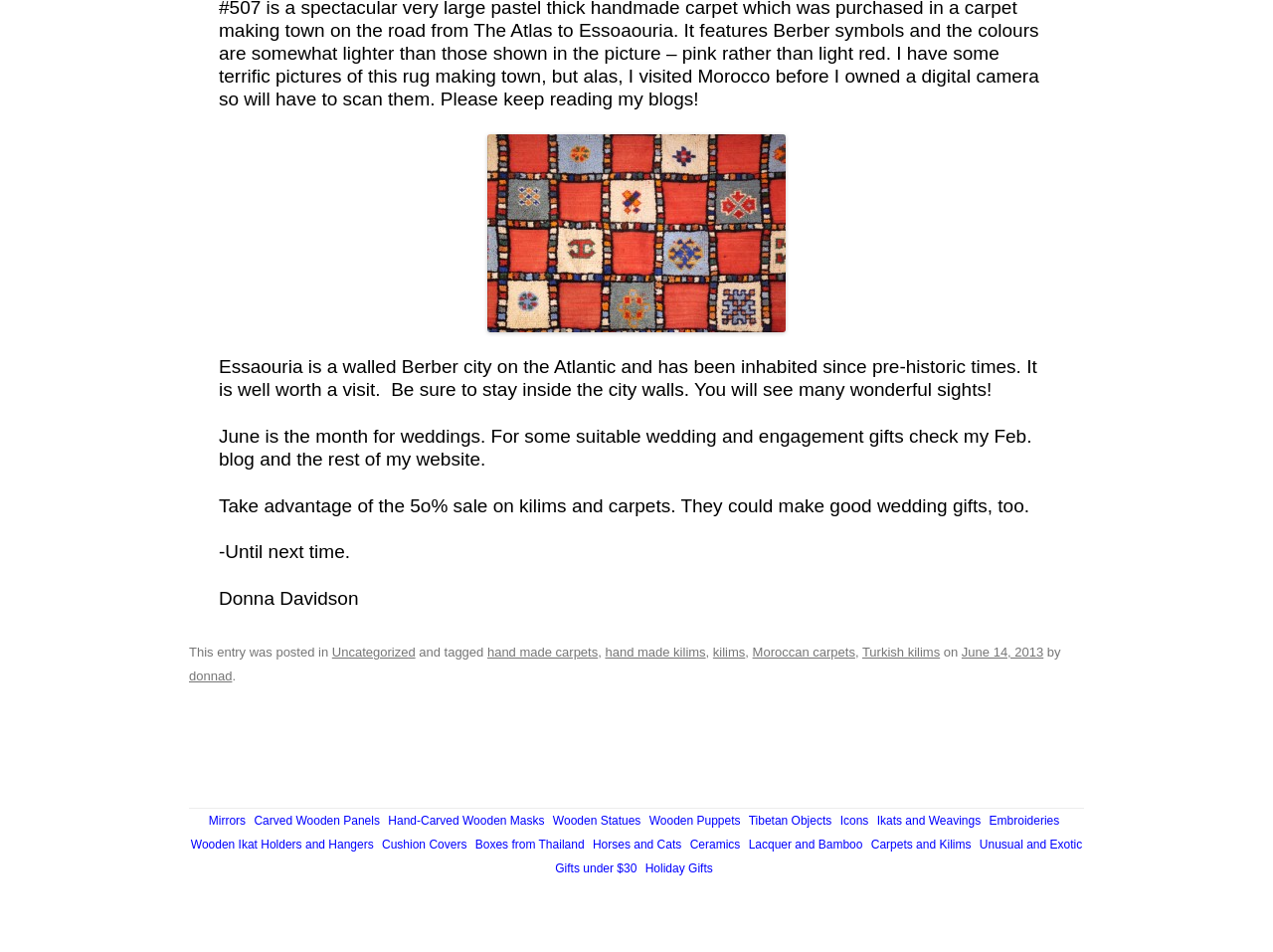What is the month mentioned in the text?
Please use the visual content to give a single word or phrase answer.

June